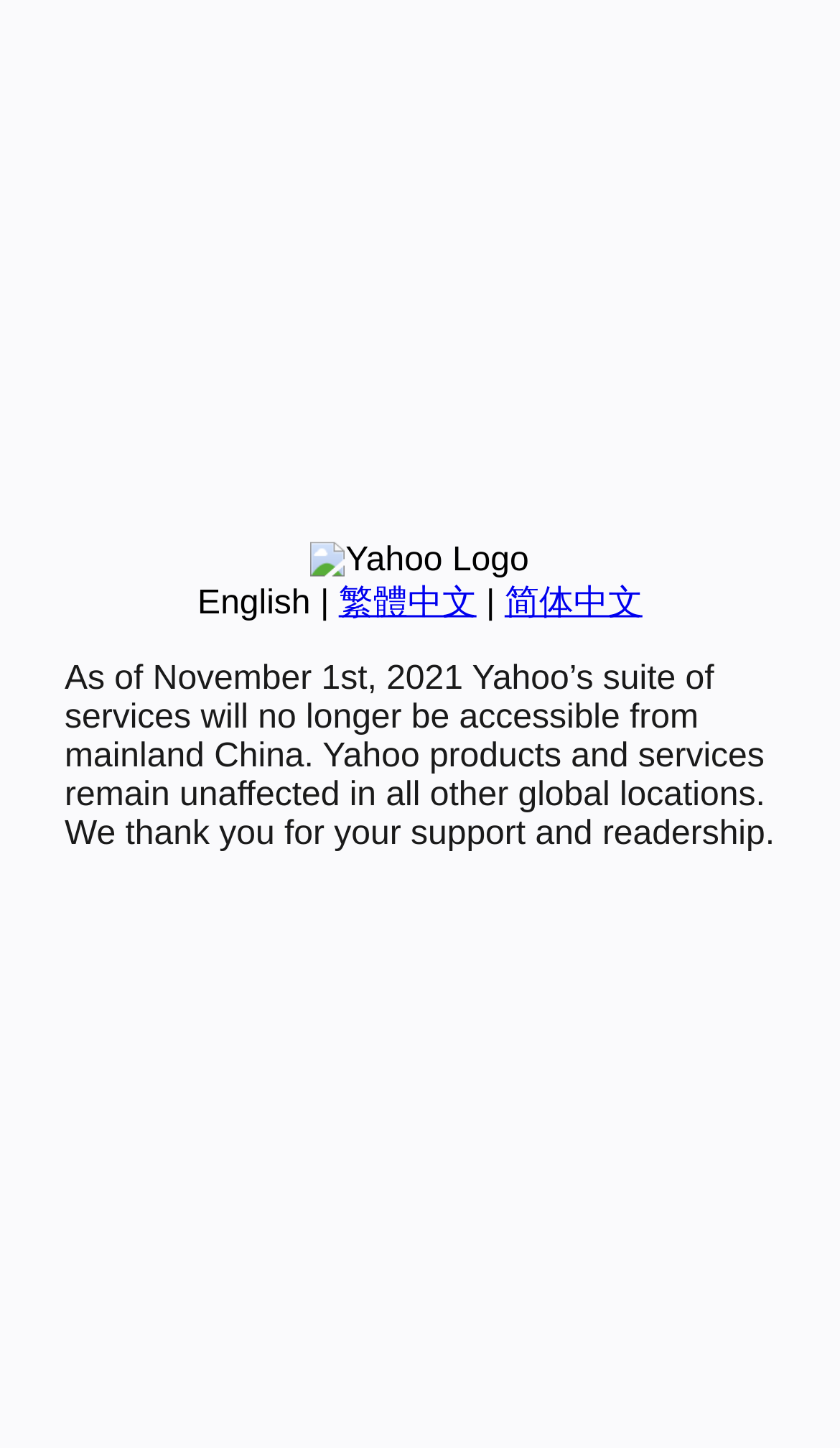Provide the bounding box coordinates of the HTML element described by the text: "简体中文".

[0.601, 0.404, 0.765, 0.429]